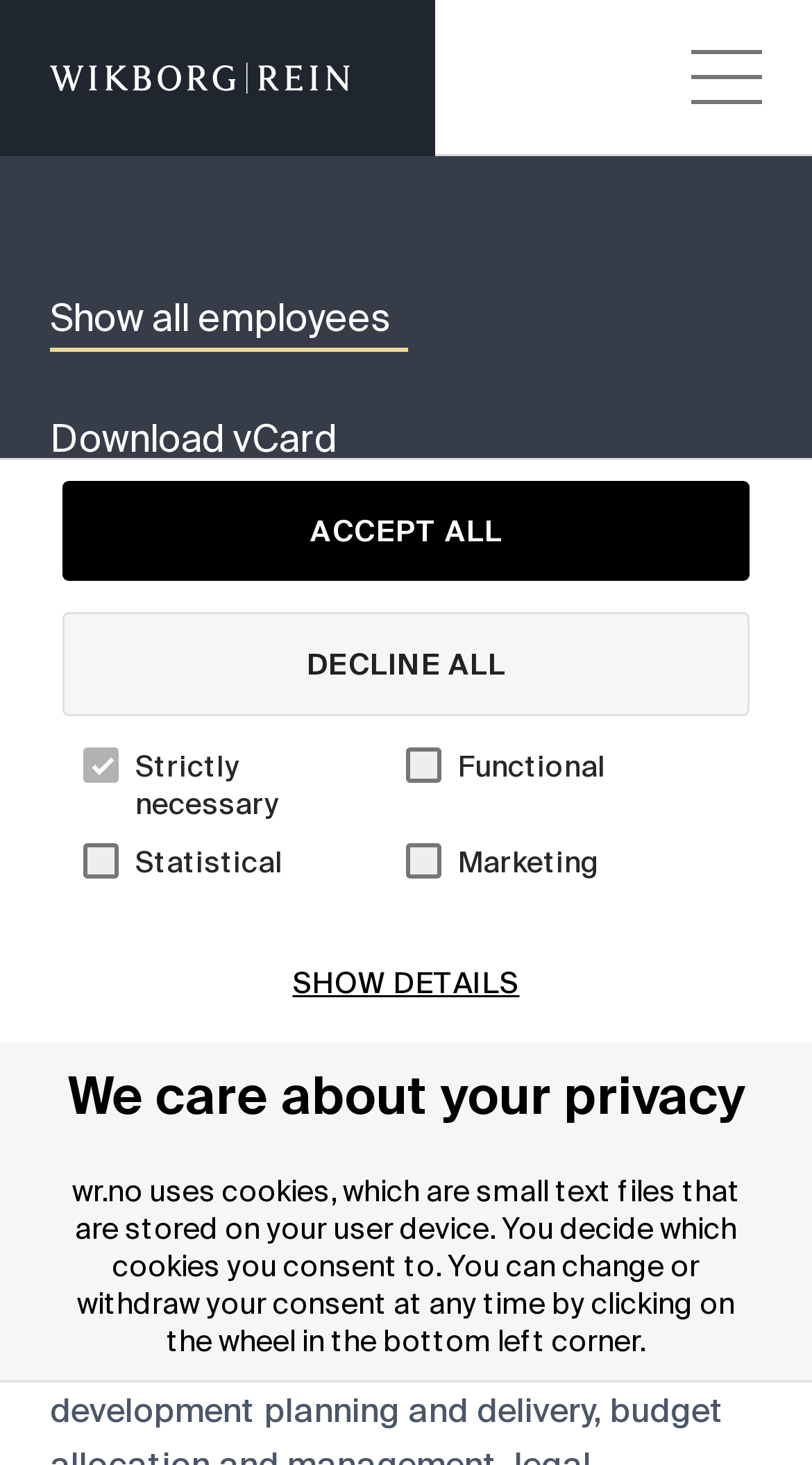Generate the text of the webpage's primary heading.

More about Shane